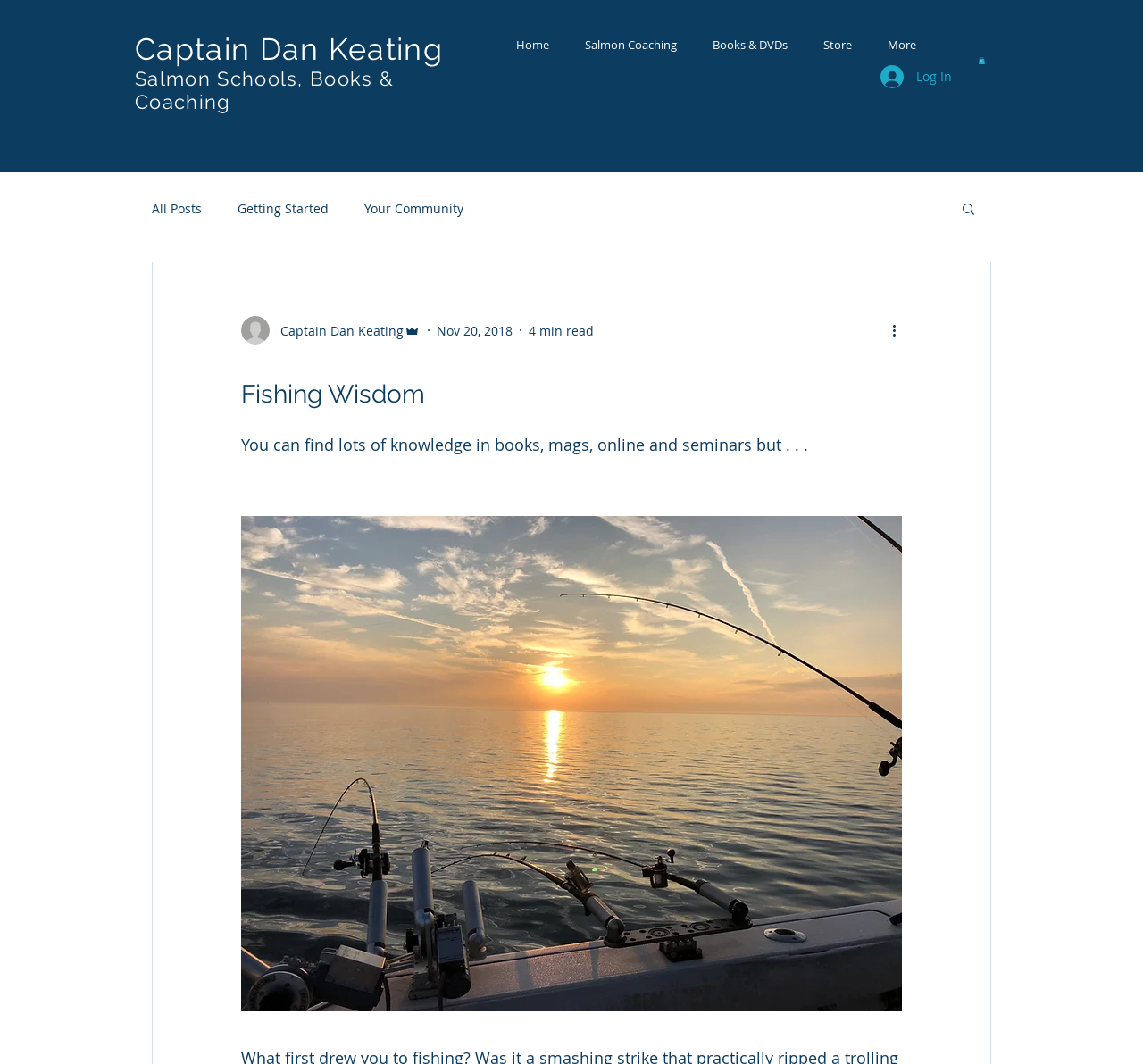What is the name of the salmon school?
Based on the image, please offer an in-depth response to the question.

I found the answer by looking at the heading element 'Captain Dan Keating Salmon Schools, Books & Coaching' which is a child of the root element 'Fishing Wisdom'.